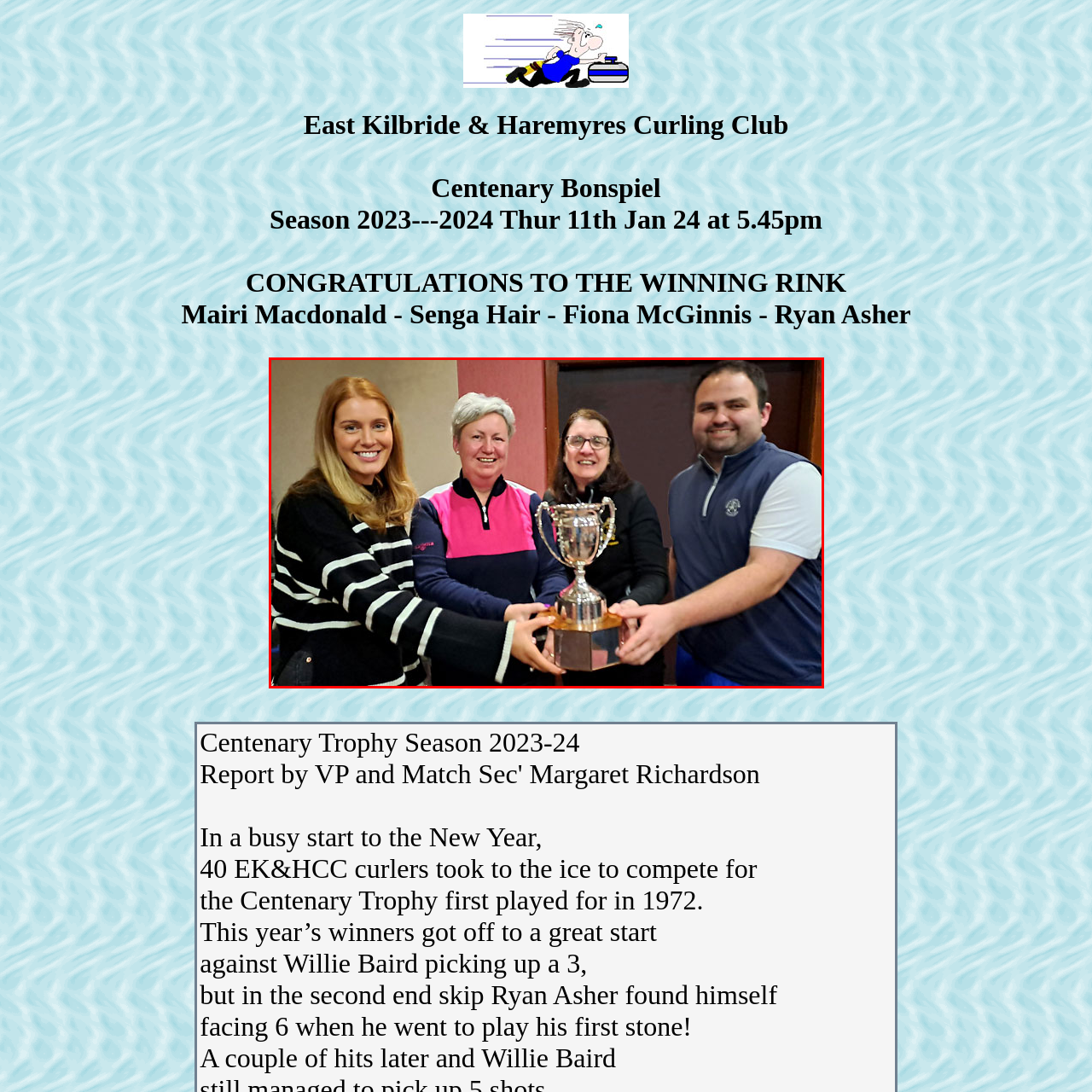Elaborate on the visual details of the image contained within the red boundary.

The image captures a celebratory moment at the East Kilbride & Haremyres Curling Club, showcasing the triumphant winners of the Centenary Trophy, a prestigious award first contested in 1972. Four members of the winning team are joyfully holding the gleaming trophy together, smiling as they acknowledge their achievement. The women on the left and in the middle are wearing curling attire, with one sporting a colorful pink and black top, while the man on the right is casually dressed. This gathering celebrates their success in the recent Bonspiel competition held on January 11, 2024, where they demonstrated exceptional skill and teamwork on the ice. The warm atmosphere reflects both camaraderie and pride in their accomplishment.